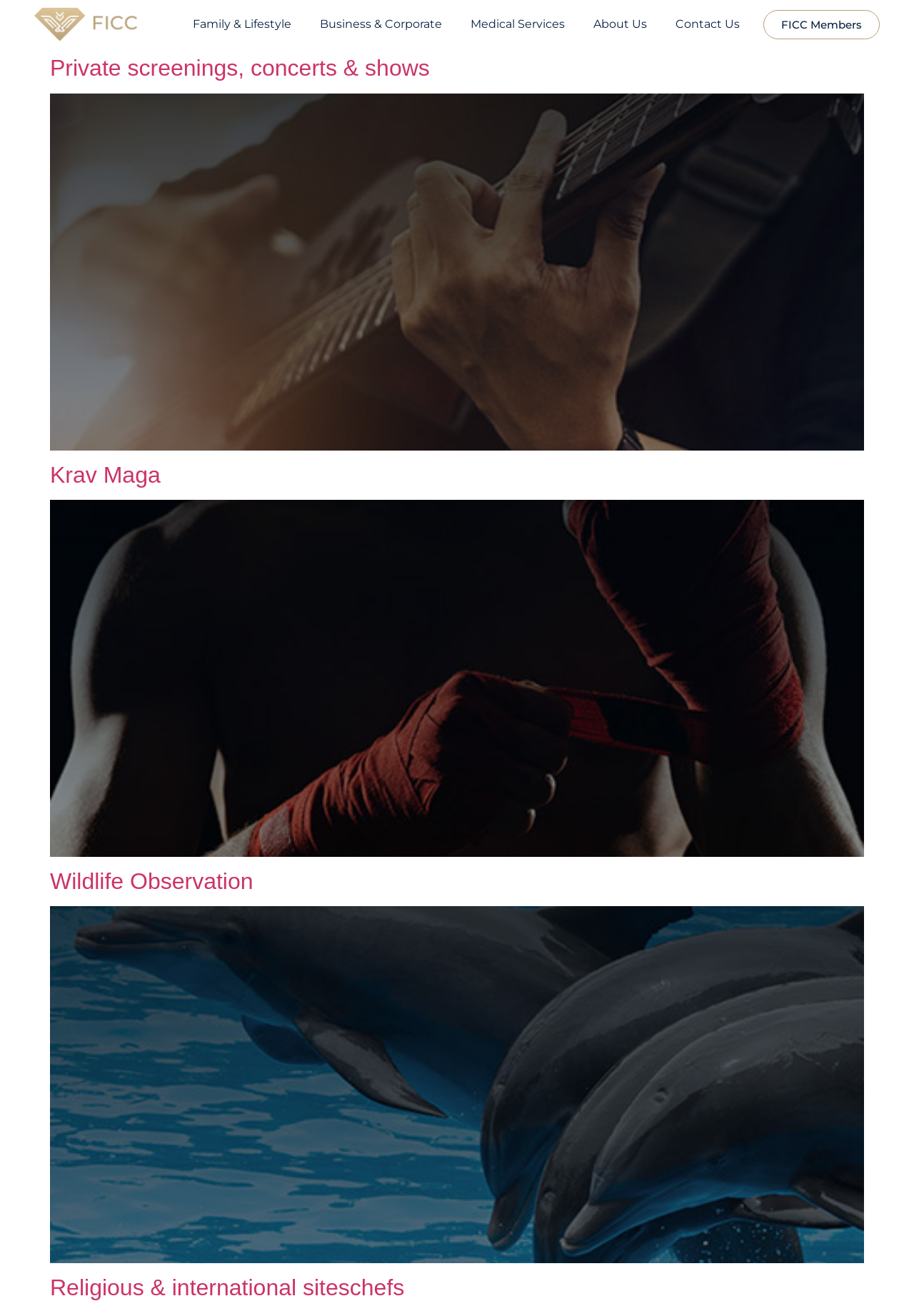Identify the bounding box coordinates for the UI element described by the following text: "Private screenings, concerts & shows". Provide the coordinates as four float numbers between 0 and 1, in the format [left, top, right, bottom].

[0.055, 0.042, 0.47, 0.061]